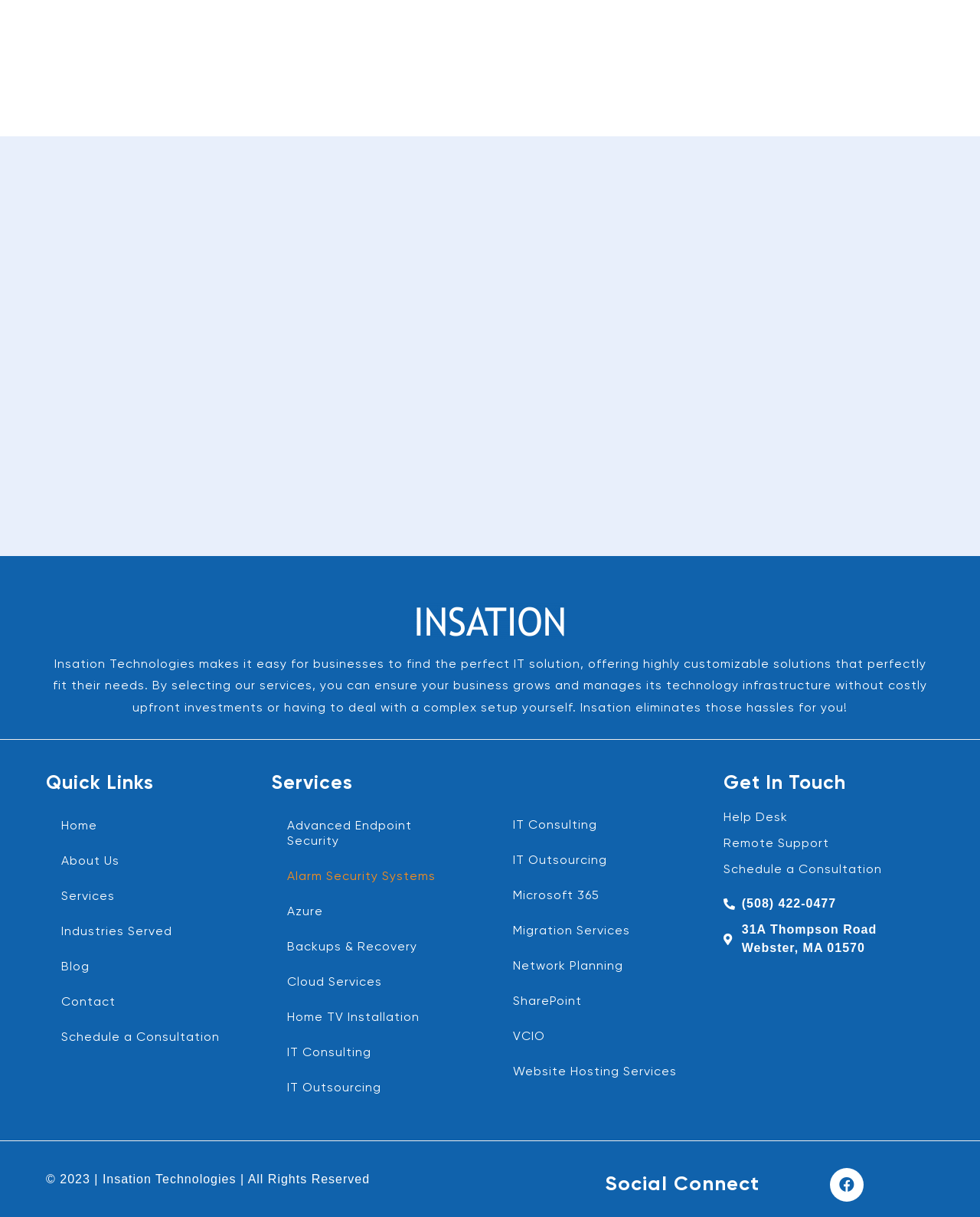Answer succinctly with a single word or phrase:
How many quick links are there?

7